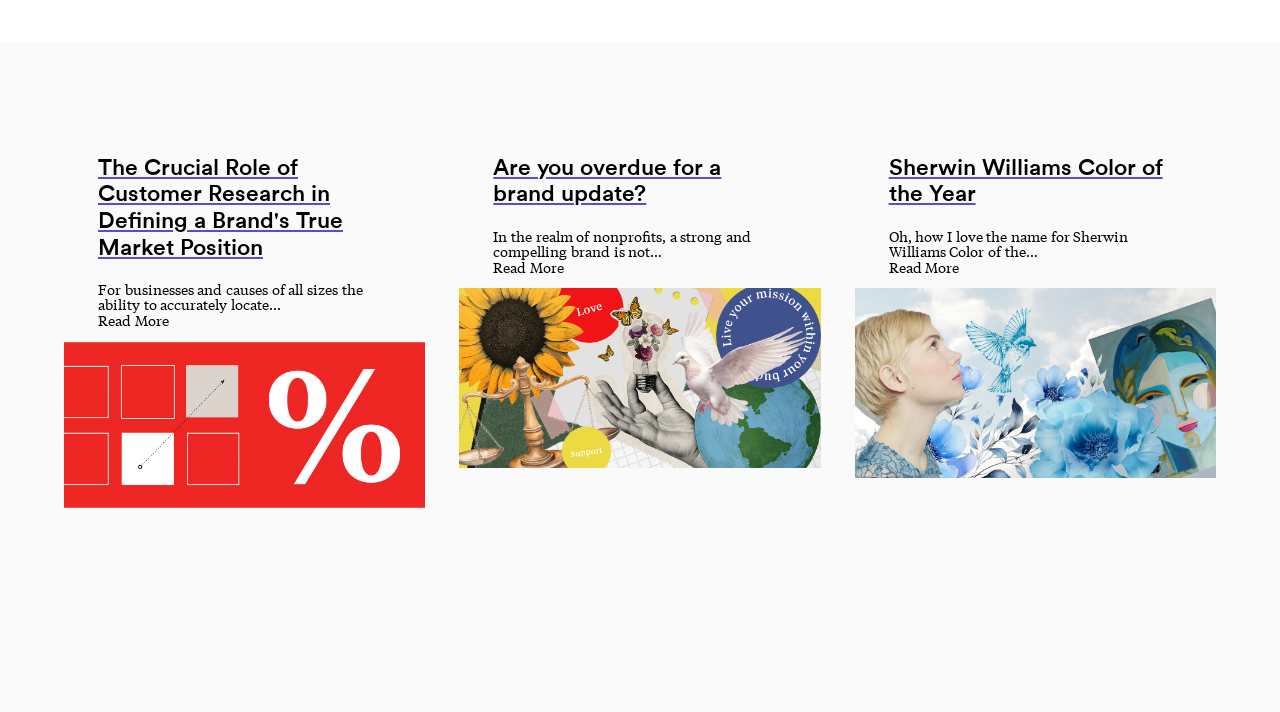Given the element description, predict the bounding box coordinates in the format (top-left x, top-left y, bottom-right x, bottom-right y), using floating point numbers between 0 and 1: Read More

[0.694, 0.36, 0.749, 0.388]